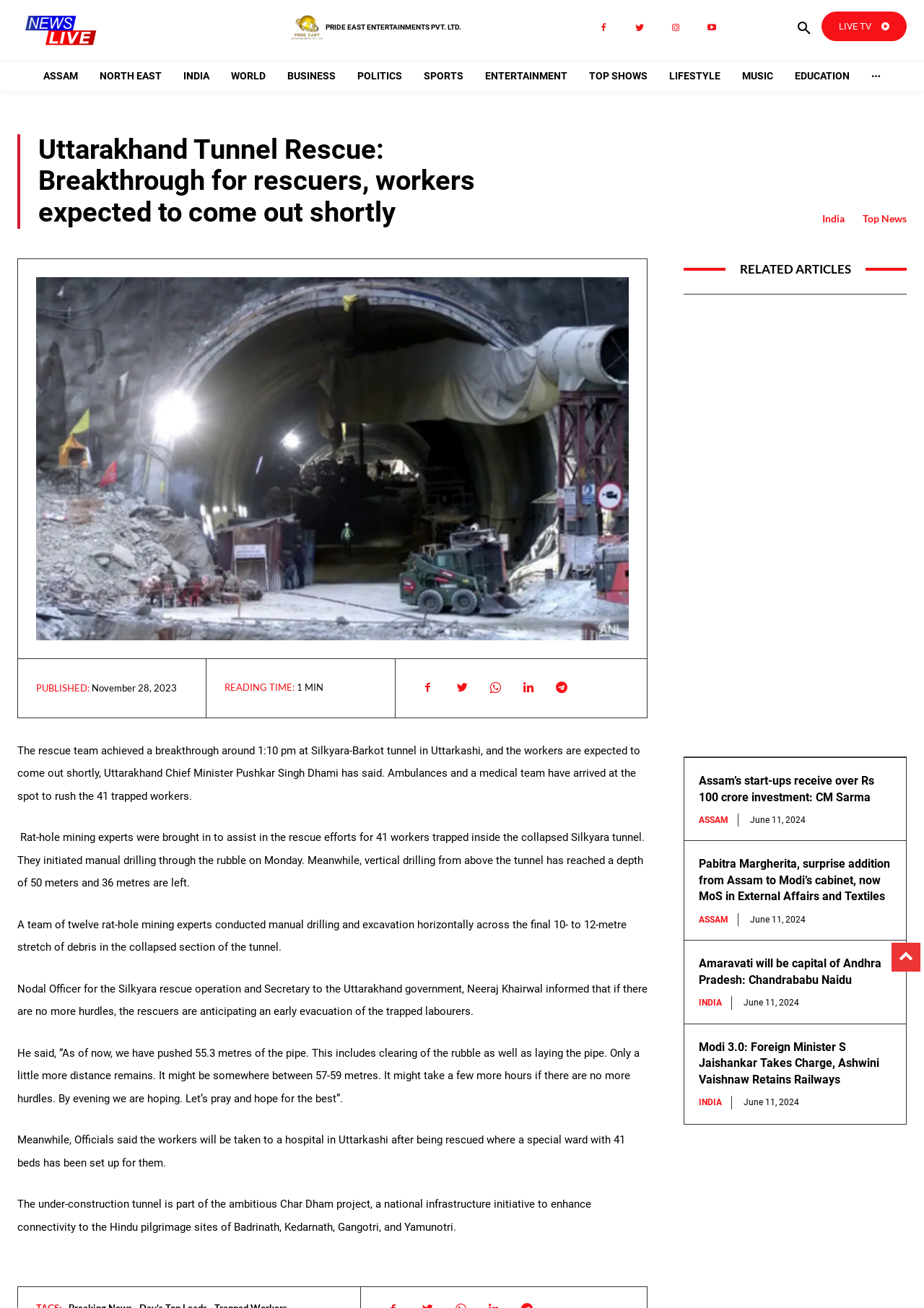Find the bounding box coordinates of the element to click in order to complete this instruction: "Click on the 'LIVE TV' link". The bounding box coordinates must be four float numbers between 0 and 1, denoted as [left, top, right, bottom].

[0.889, 0.009, 0.981, 0.031]